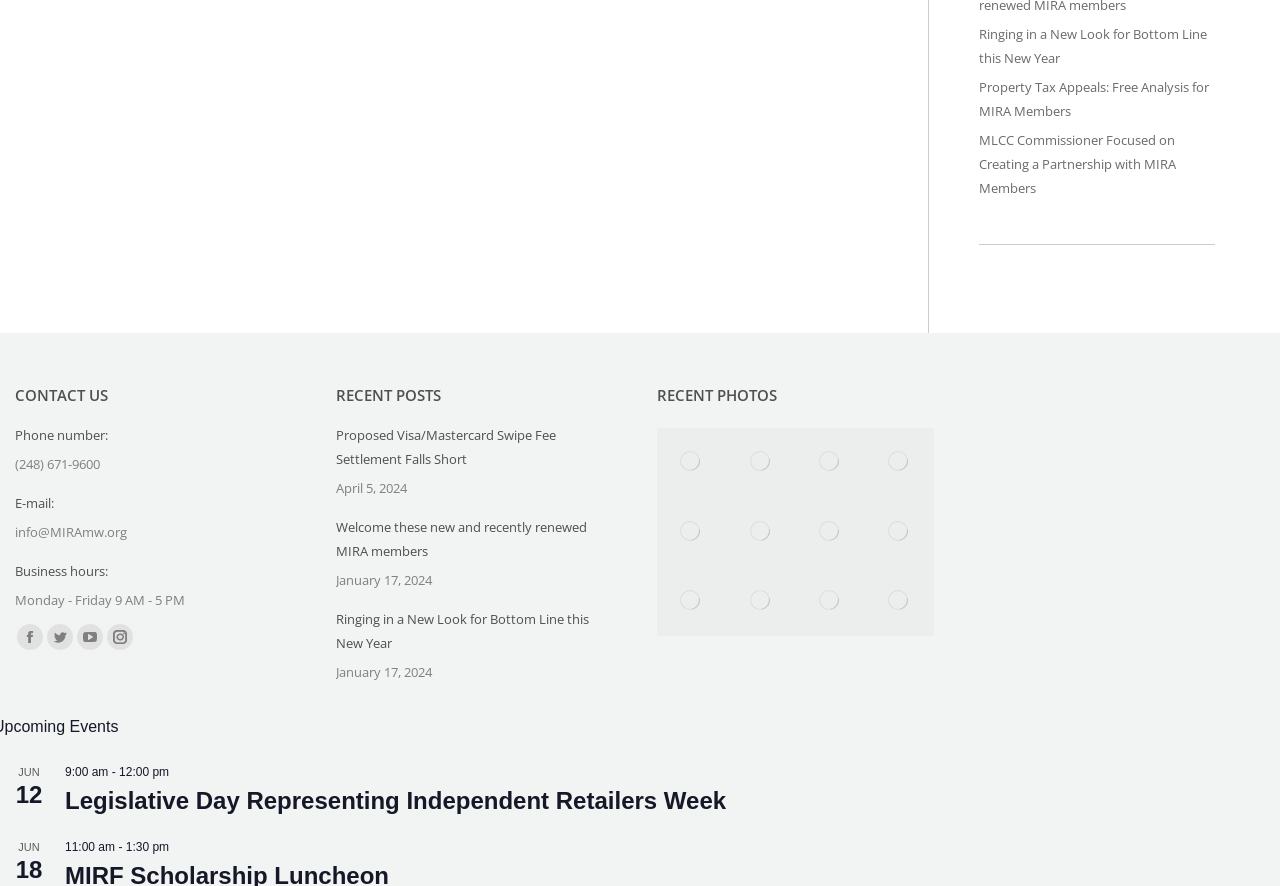Reply to the question with a single word or phrase:
What is the date of the third recent post?

January 17, 2024